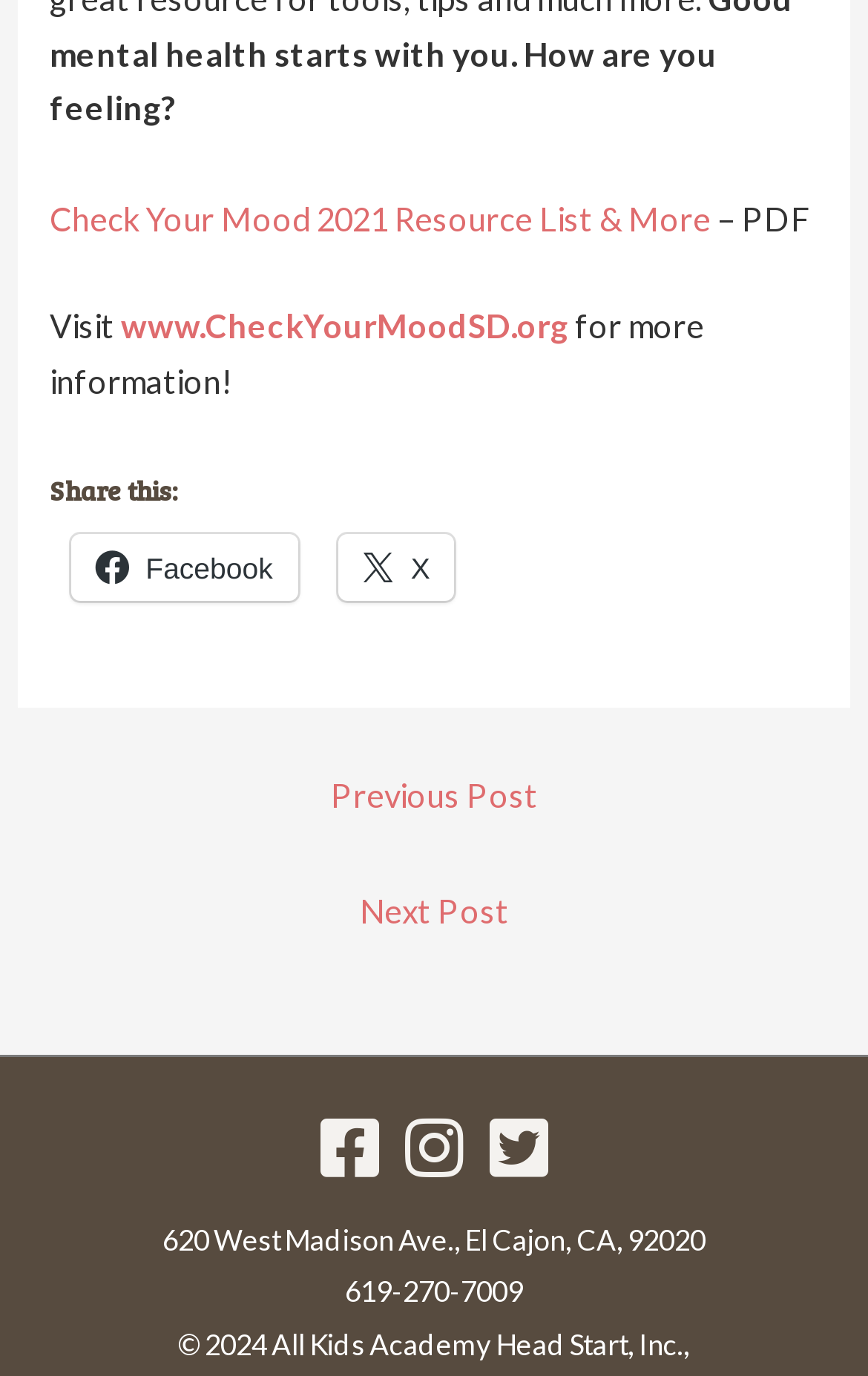Please find the bounding box coordinates for the clickable element needed to perform this instruction: "Share on Facebook".

[0.083, 0.387, 0.342, 0.436]